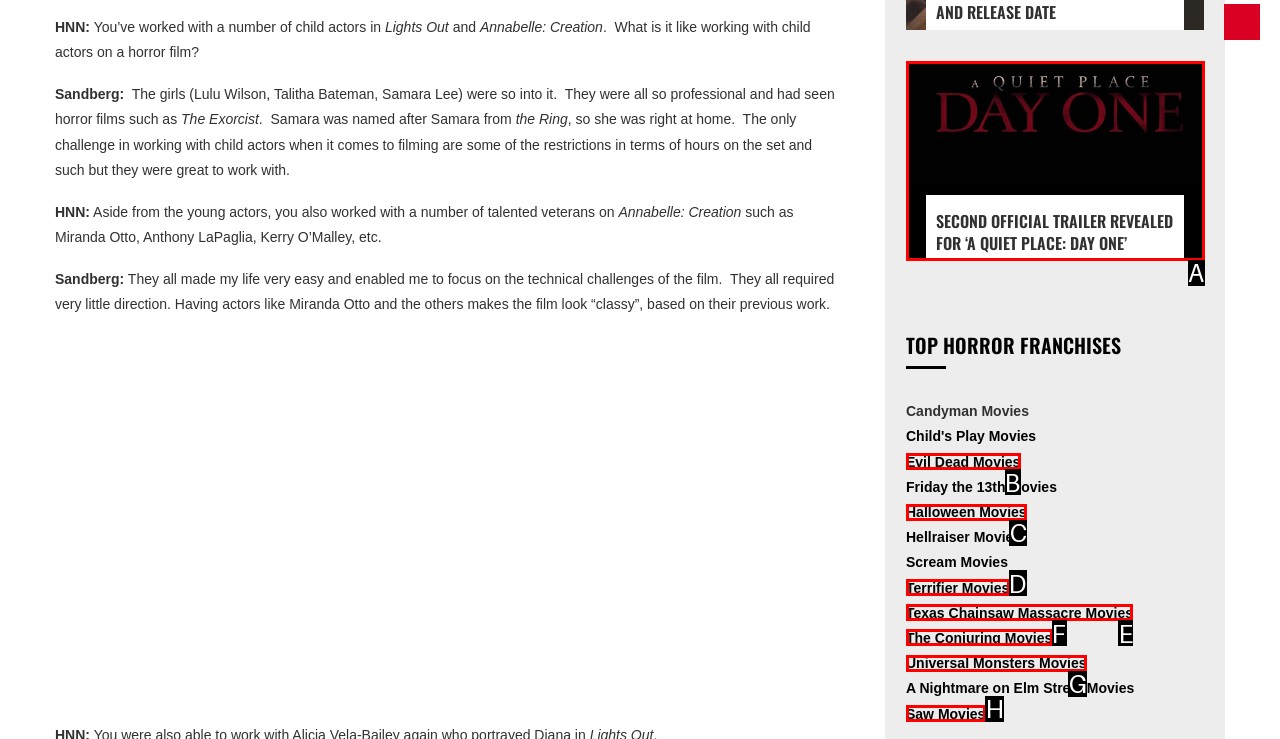Point out the option that needs to be clicked to fulfill the following instruction: Check out the Saw movies
Answer with the letter of the appropriate choice from the listed options.

H